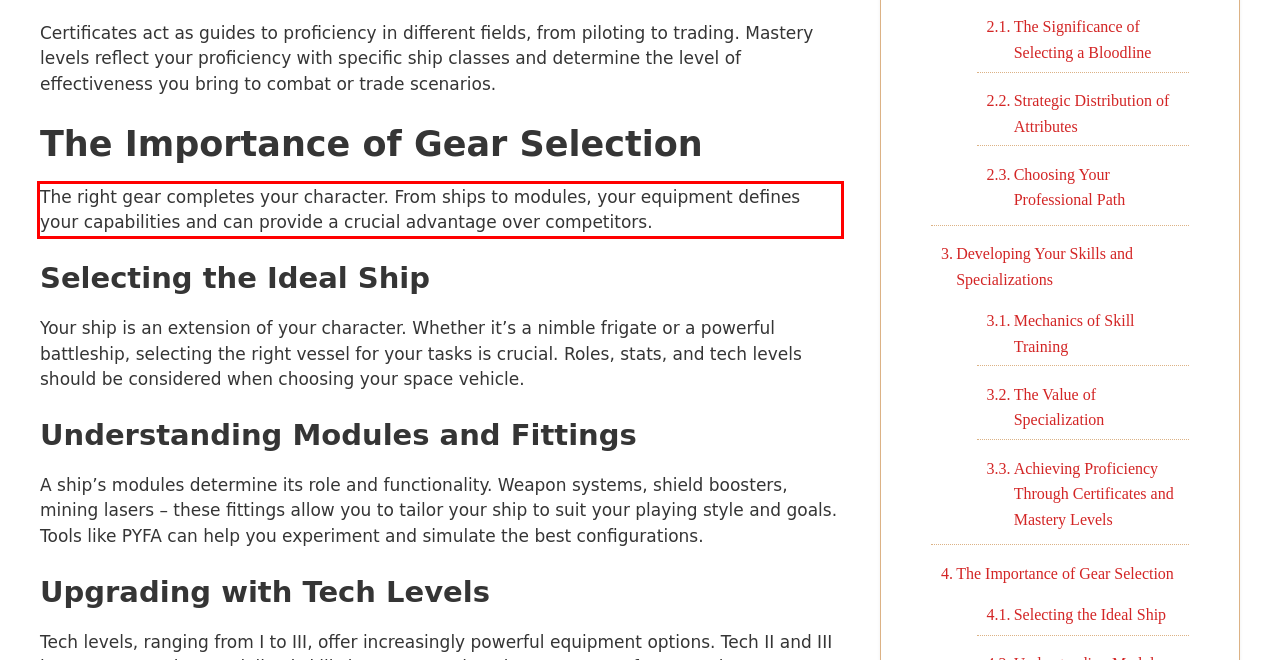Look at the webpage screenshot and recognize the text inside the red bounding box.

The right gear completes your character. From ships to modules, your equipment defines your capabilities and can provide a crucial advantage over competitors.